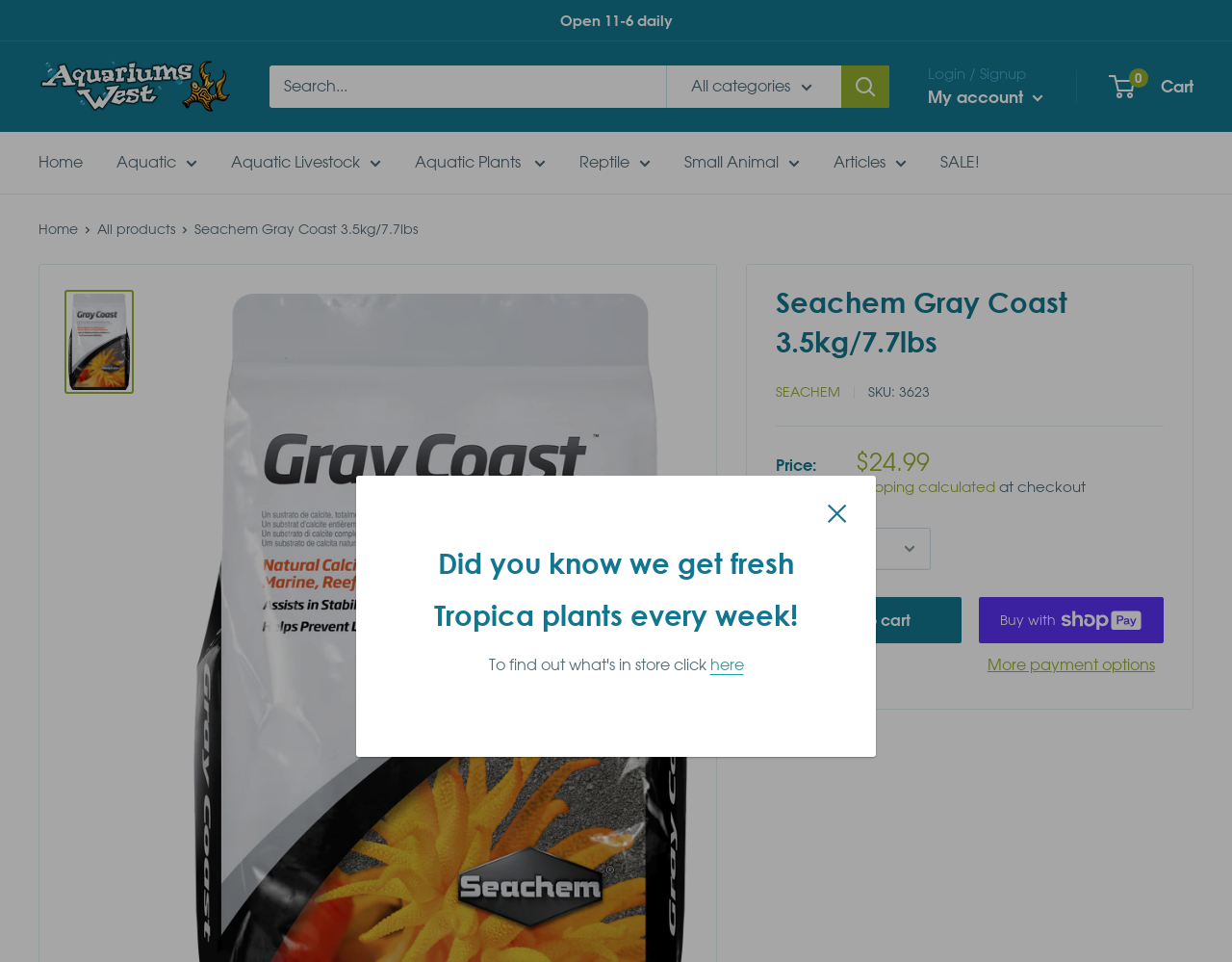Kindly provide the bounding box coordinates of the section you need to click on to fulfill the given instruction: "Add Seachem Gray Coast to cart".

[0.63, 0.621, 0.78, 0.669]